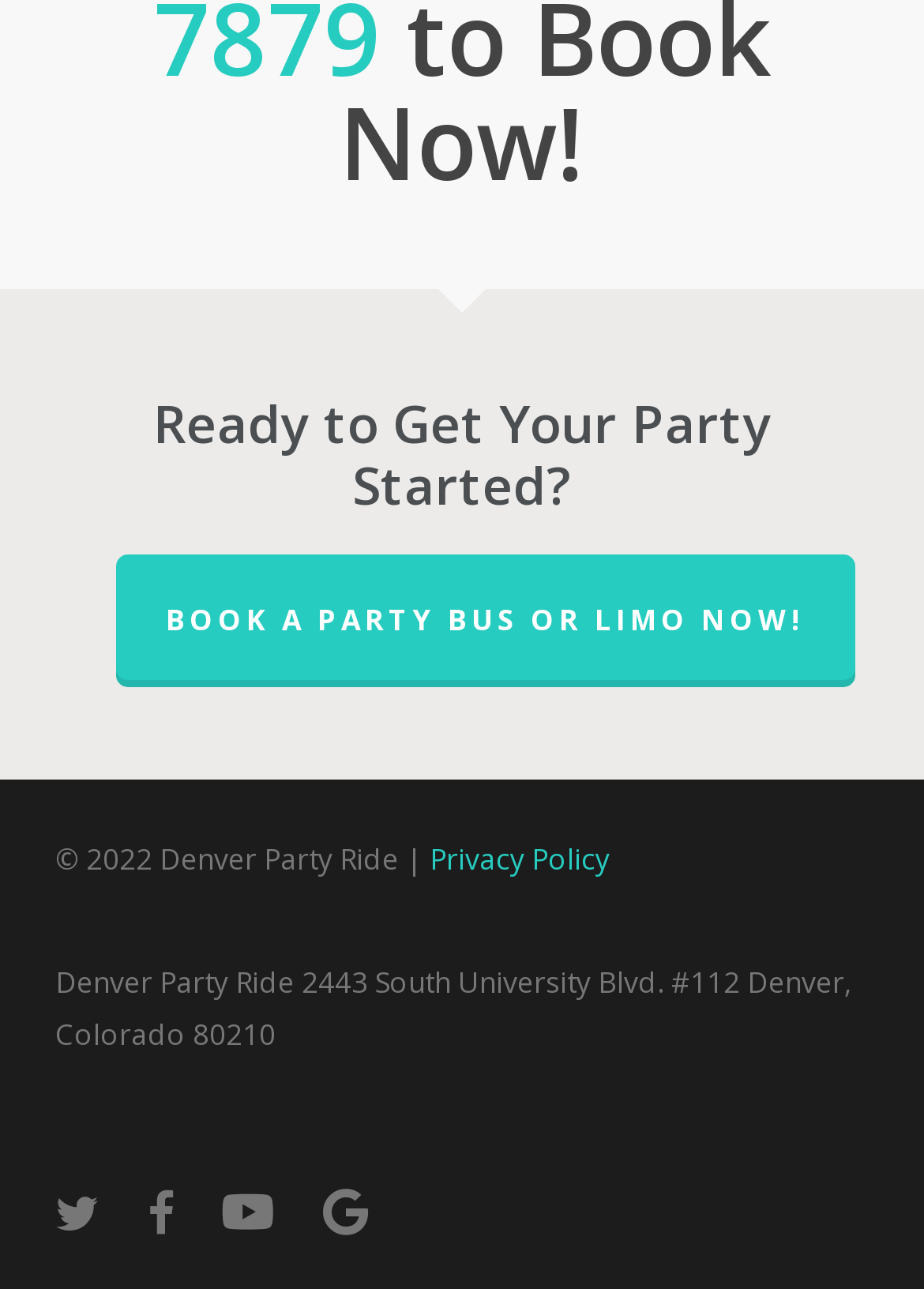Analyze the image and provide a detailed answer to the question: How many social media links are there?

The social media links are located at the bottom of the webpage, and there are four links: 'twitter', 'facebook', 'youtube', and 'google-plus'.